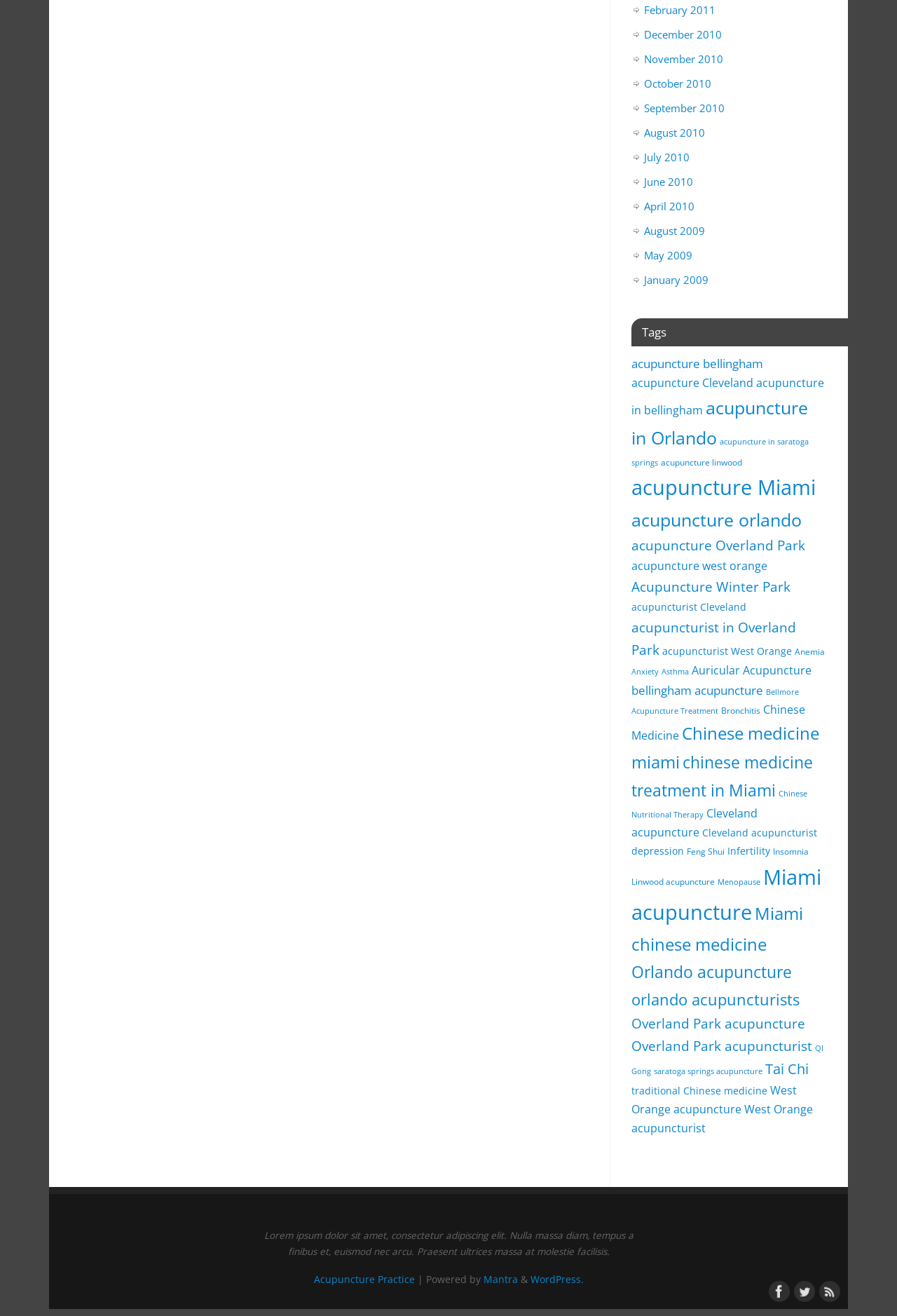Please provide a comprehensive answer to the question based on the screenshot: What is the name of the content management system used by the website?

The link at the bottom of the webpage, 'Powered by WordPress', indicates that the website is built using the WordPress content management system, a popular platform for creating and managing online content.